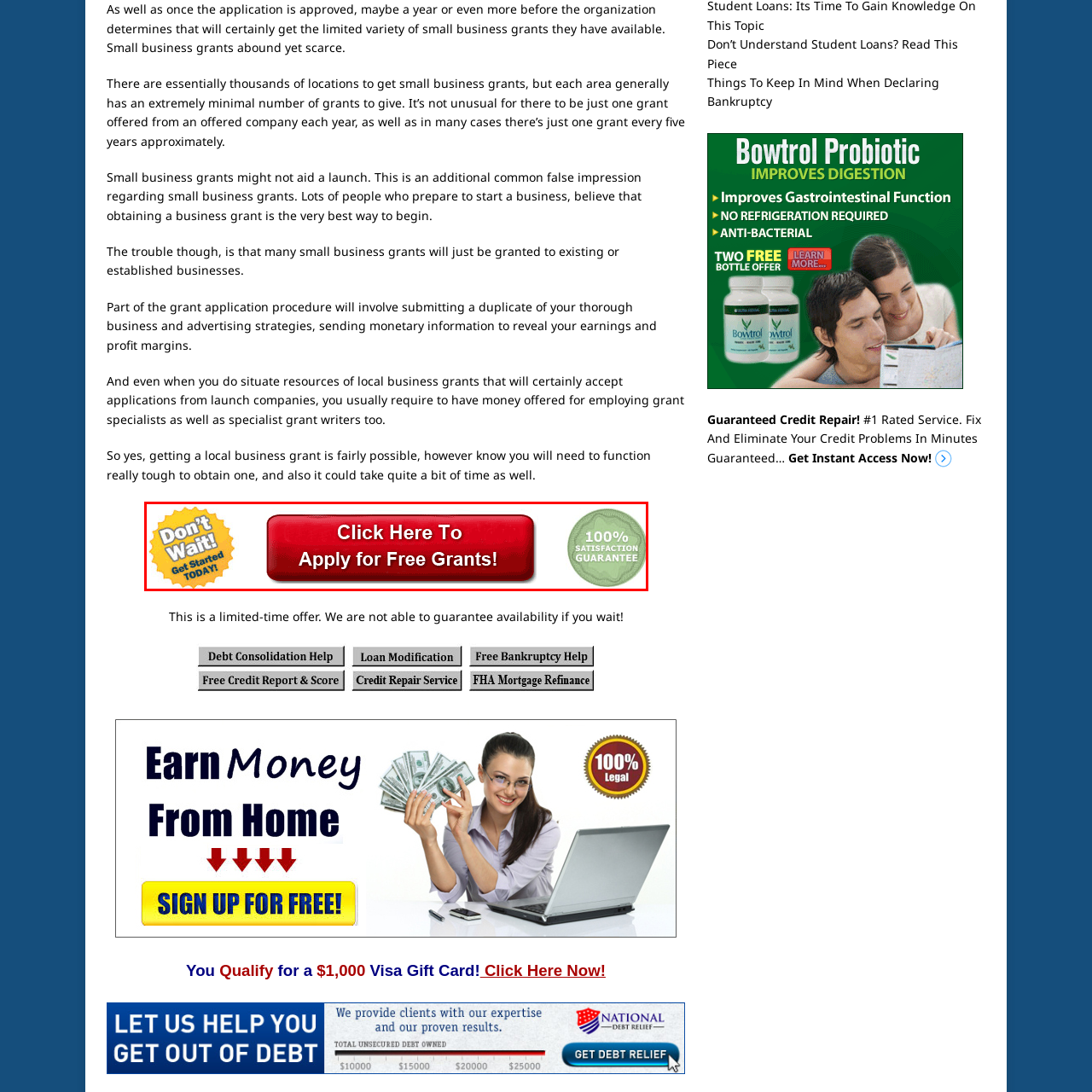What is the purpose of the circular badge?
Examine the visual content inside the red box and reply with a single word or brief phrase that best answers the question.

To reinforce reliability